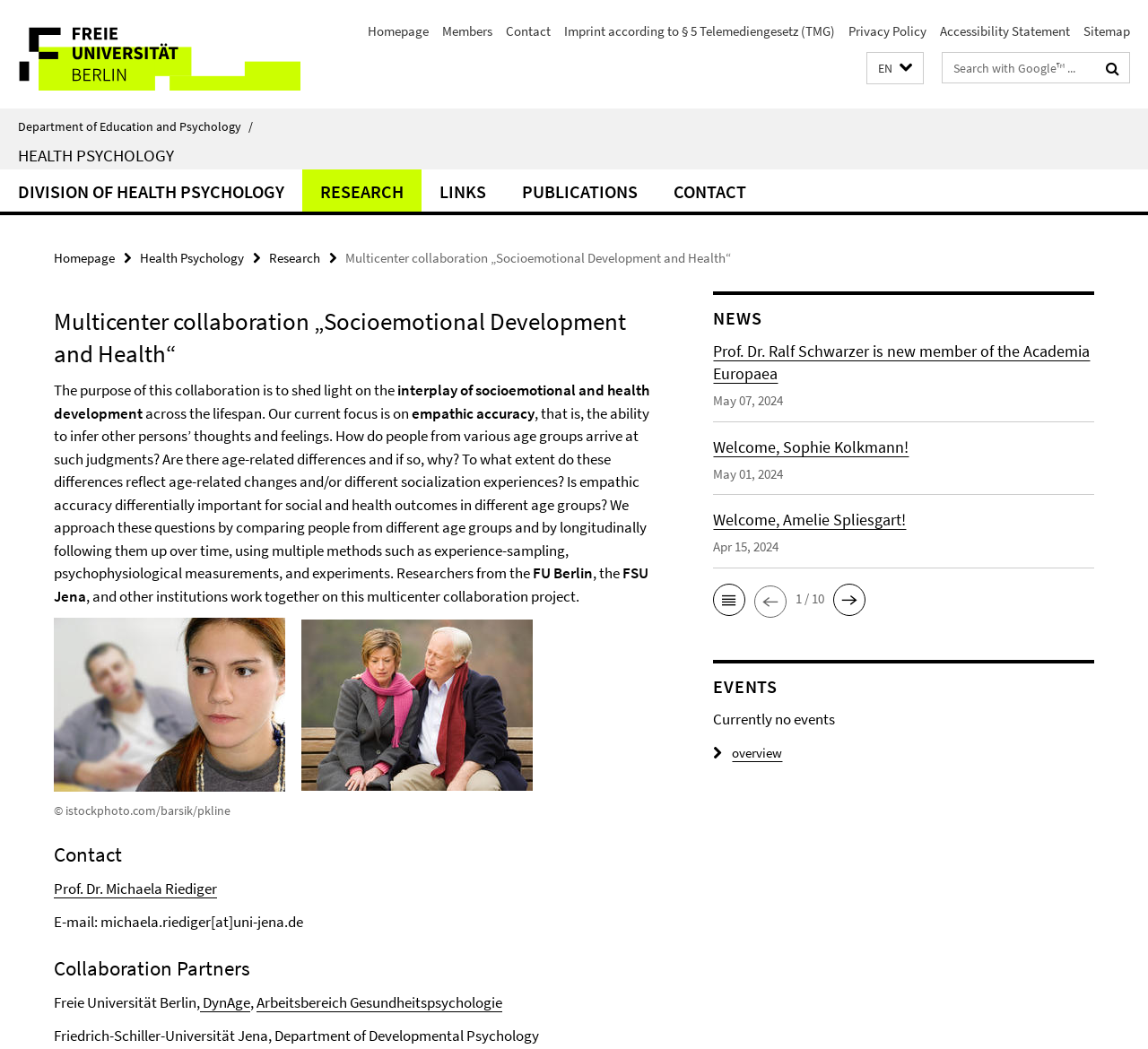How many collaboration partners are listed?
Offer a detailed and full explanation in response to the question.

I found the answer by counting the number of institutions listed under the heading 'Collaboration Partners', which are Freie Universität Berlin, DynAge, and Friedrich-Schiller-Universität Jena, Department of Developmental Psychology.